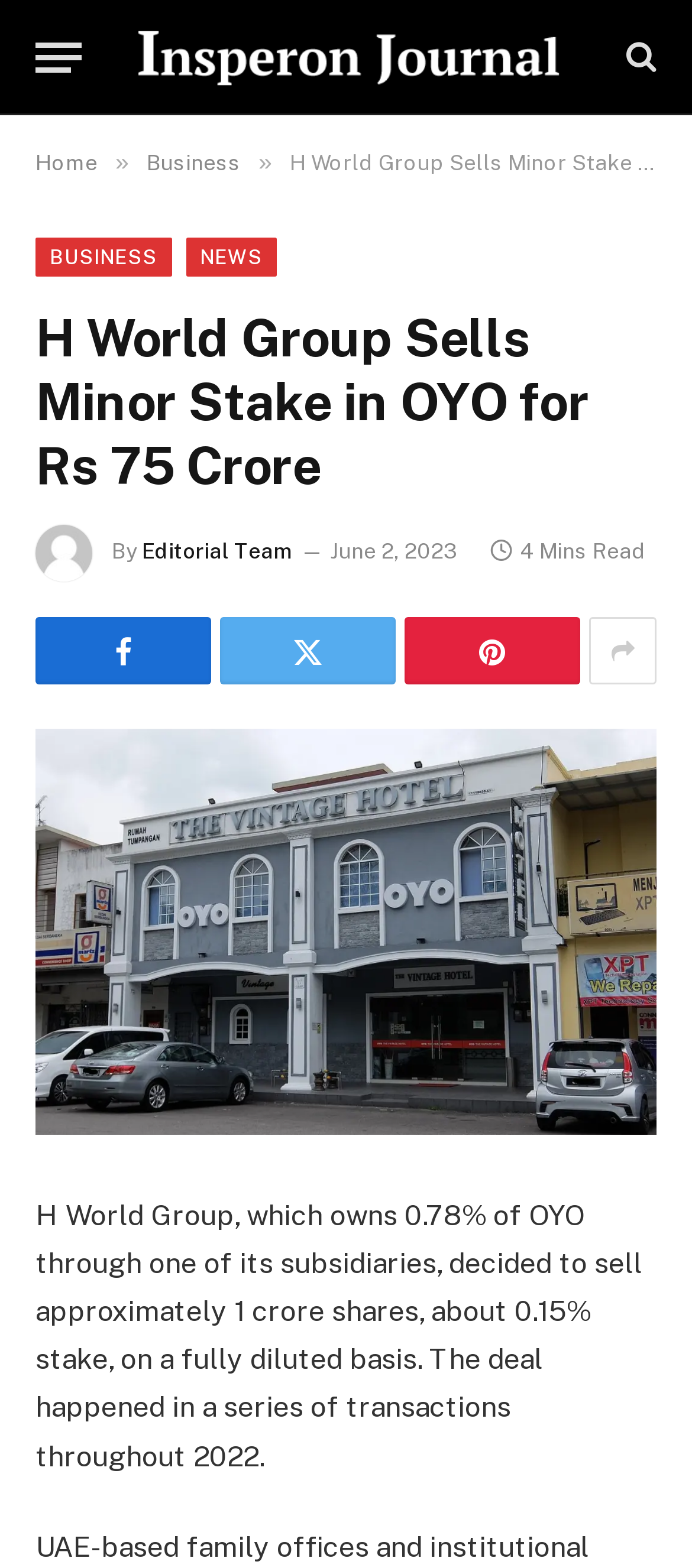Elaborate on the different components and information displayed on the webpage.

The webpage is an article from Insperon Journal, with the title "H World Group Sells Minor Stake in OYO for Rs 75 Crore". At the top left, there is a menu button labeled "Menu". Next to it, there is a link to the Insperon Journal homepage, accompanied by the journal's logo. On the top right, there is a search icon.

Below the title, there is a navigation bar with links to "Home", "Business", and other categories, separated by a "»" symbol. Underneath, there is a heading with the article title, followed by the author information, which includes an image of the Editorial Team, the text "By", and a link to the Editorial Team.

To the right of the author information, there is a timestamp showing the date "June 2, 2023", and a text indicating the reading time, "4 Mins Read". Below, there are four social media sharing icons.

The main content of the article is a single paragraph of text, which summarizes the deal between H World Group and OYO, including the sale of approximately 1 crore shares and the stake percentage. Above the text, there is a large image related to the article.